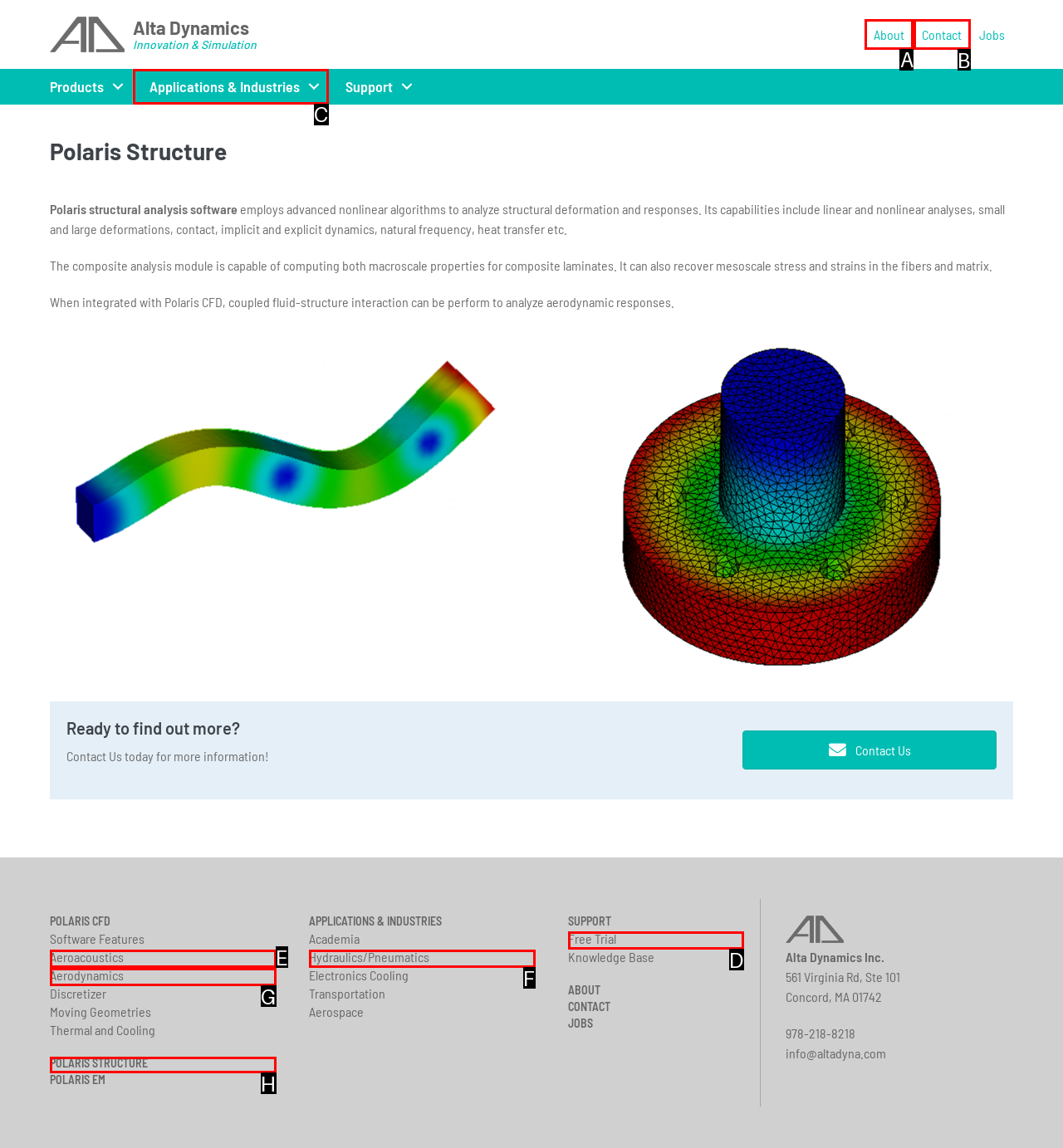Select the letter of the UI element you need to click to complete this task: Click on About.

A